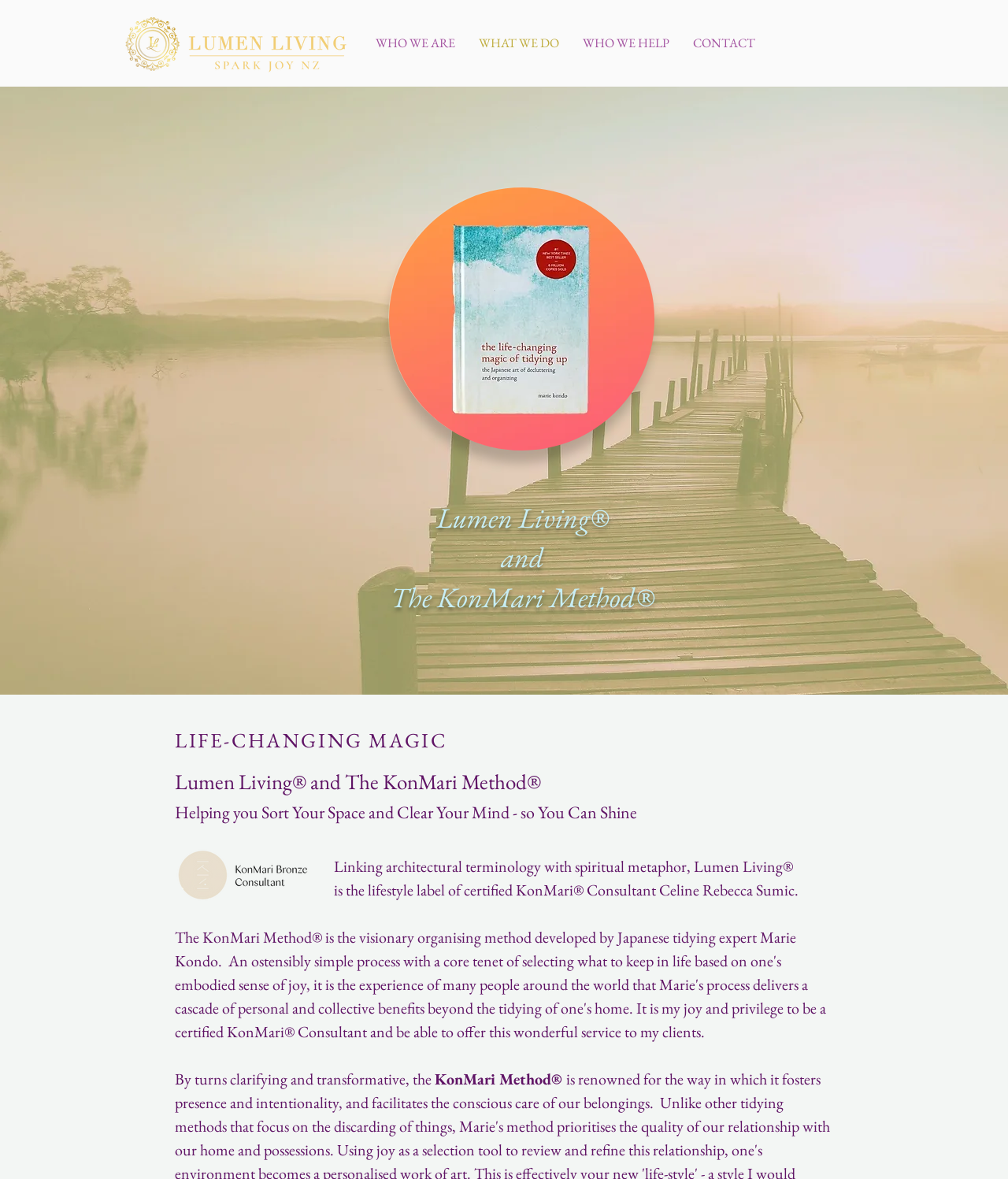What is the name of the lifestyle label mentioned on the webpage?
Please look at the screenshot and answer using one word or phrase.

Lumen Living